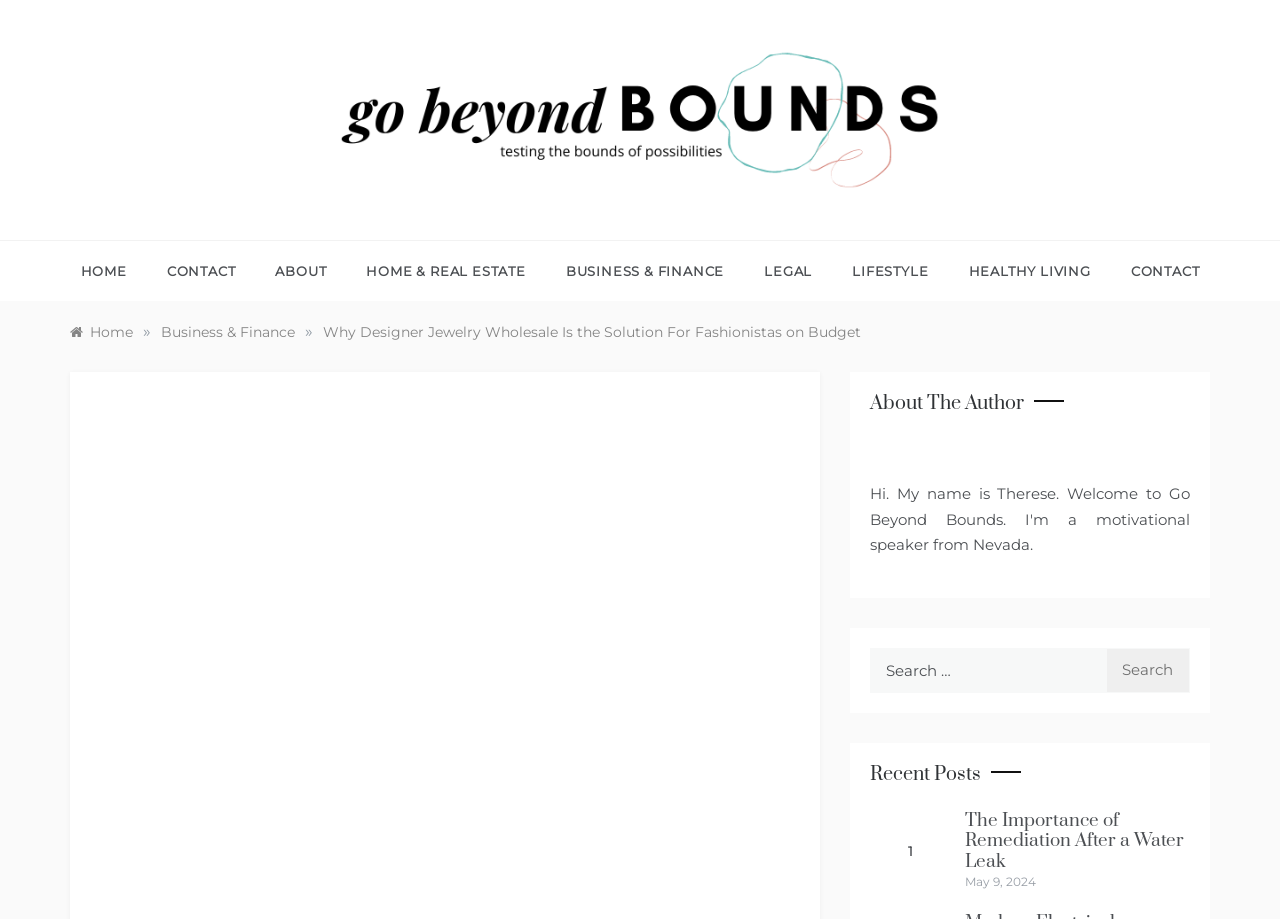What is the date of the recent post?
Analyze the image and deliver a detailed answer to the question.

The date of the recent post can be found below the title of the recent post, where it says 'May 9, 2024' in a static text element.